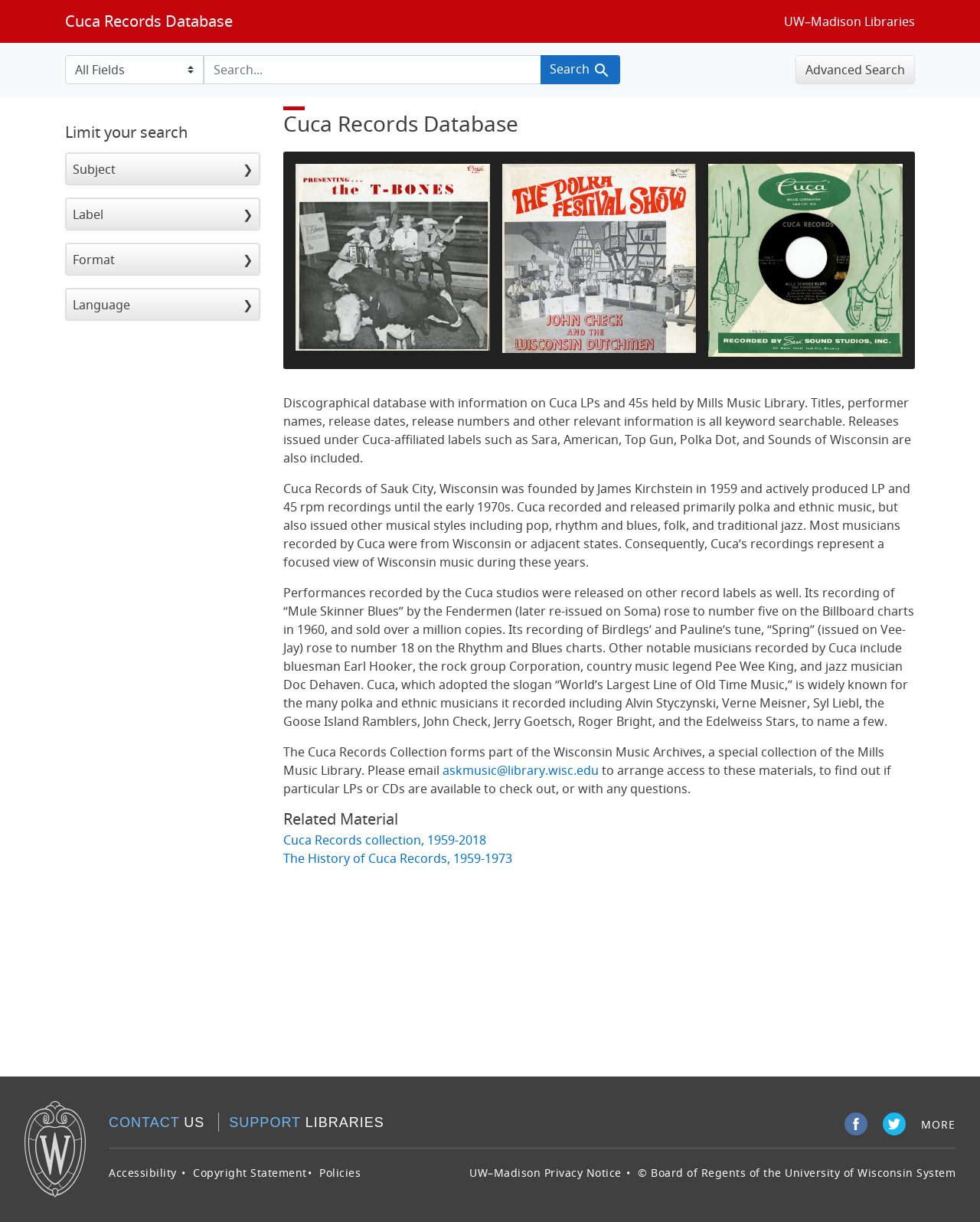Determine the bounding box coordinates of the section to be clicked to follow the instruction: "Explore the Advanced Search feature". The coordinates should be given as four float numbers between 0 and 1, formatted as [left, top, right, bottom].

[0.812, 0.045, 0.934, 0.069]